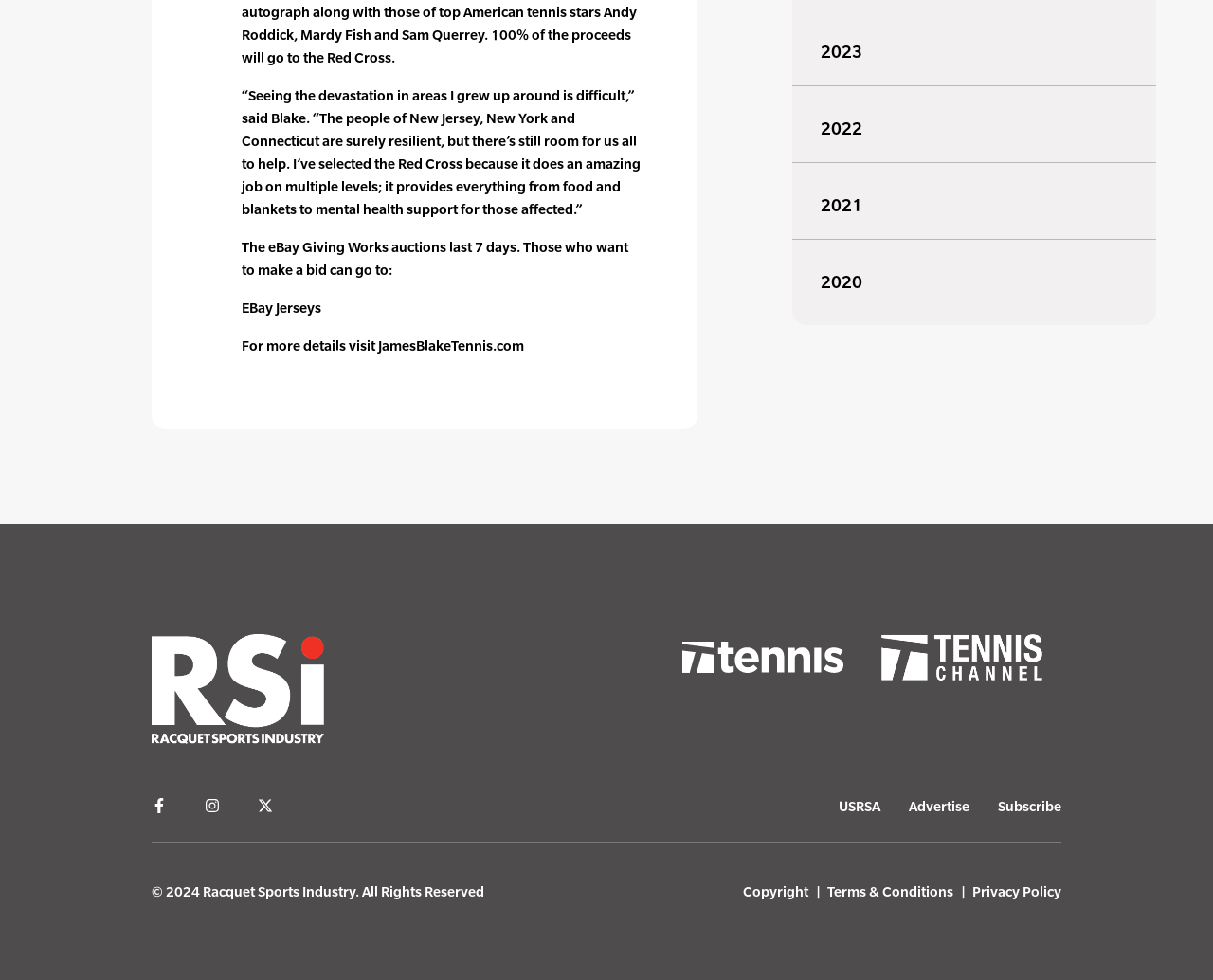Given the webpage screenshot and the description, determine the bounding box coordinates (top-left x, top-left y, bottom-right x, bottom-right y) that define the location of the UI element matching this description: Terms & Conditions

[0.682, 0.899, 0.786, 0.922]